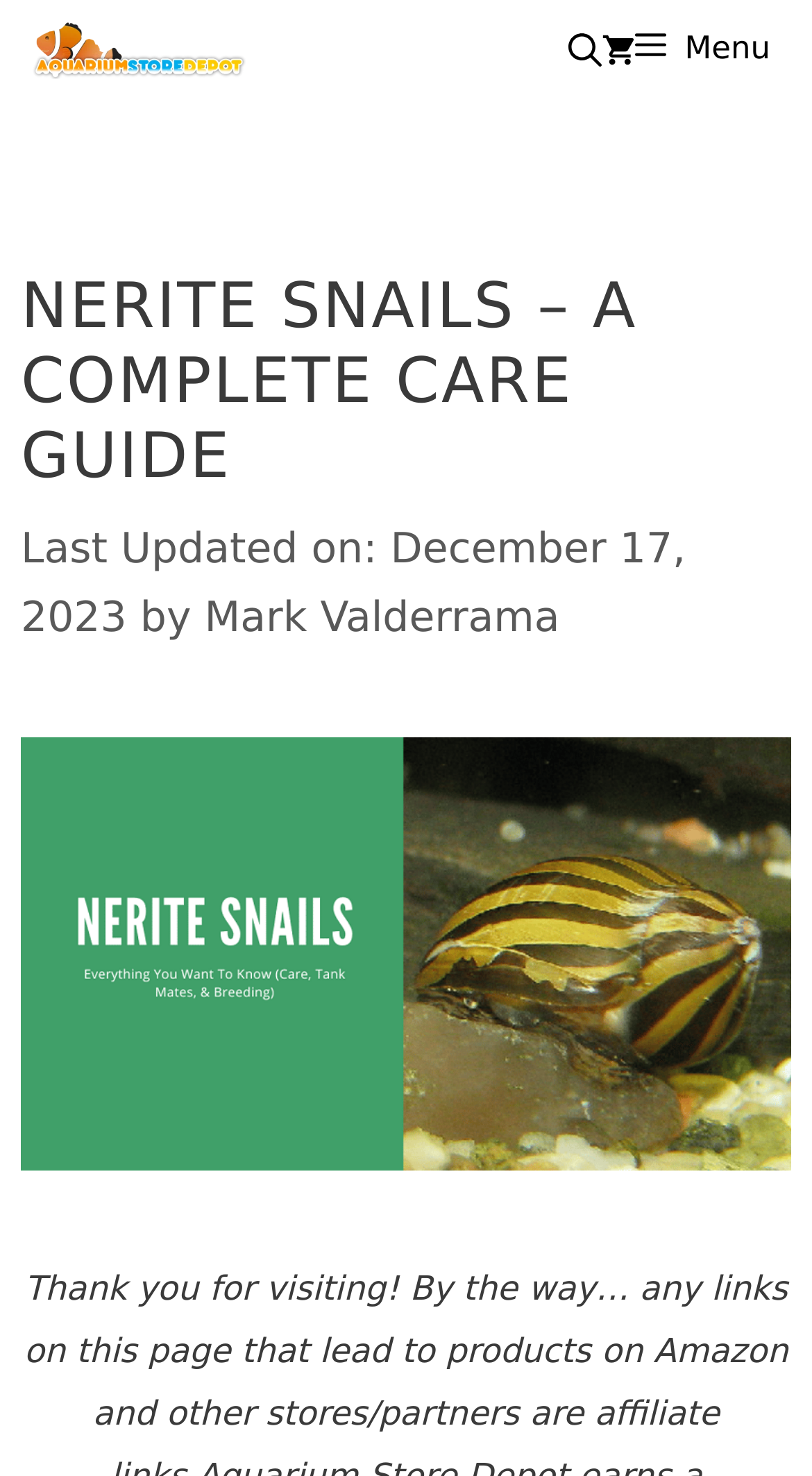Give a one-word or phrase response to the following question: What is the name of the author of this article?

Mark Valderrama